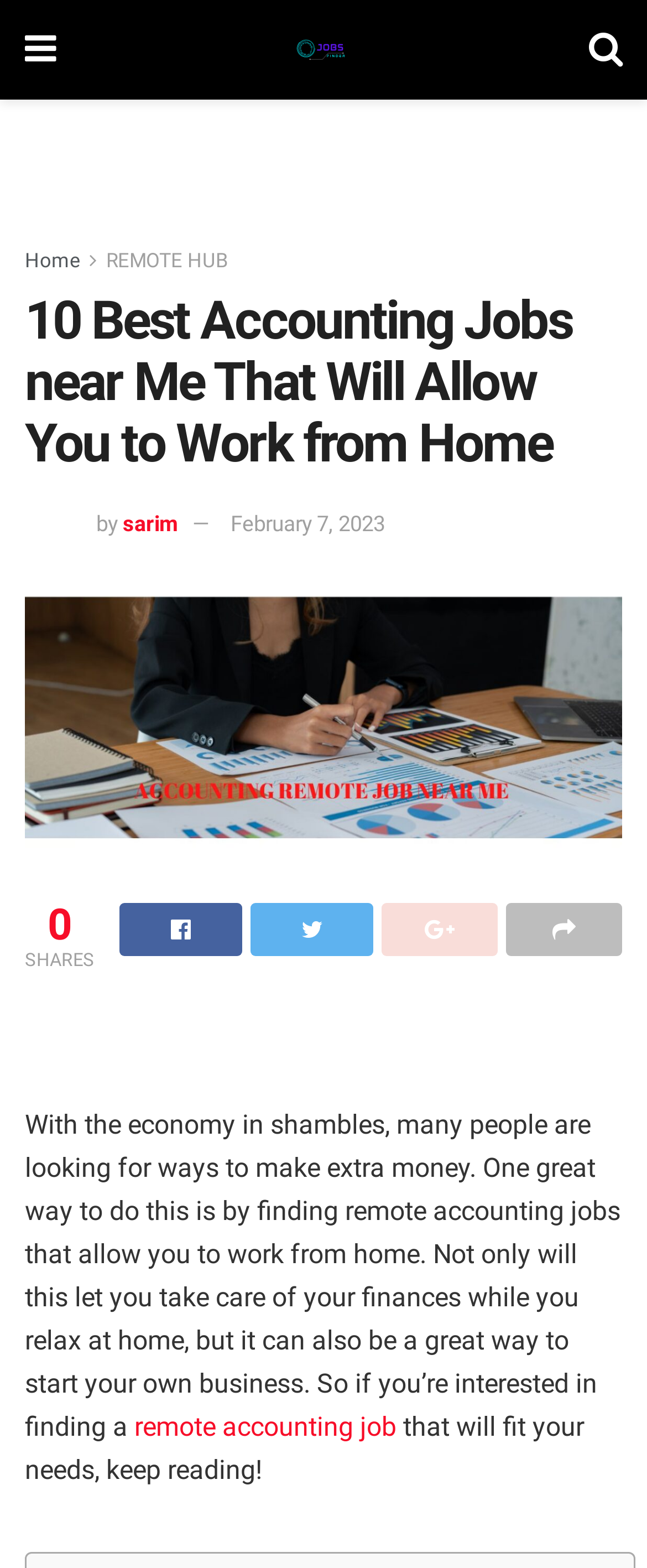Locate the bounding box coordinates of the clickable area needed to fulfill the instruction: "Share the article on social media".

[0.185, 0.575, 0.374, 0.609]